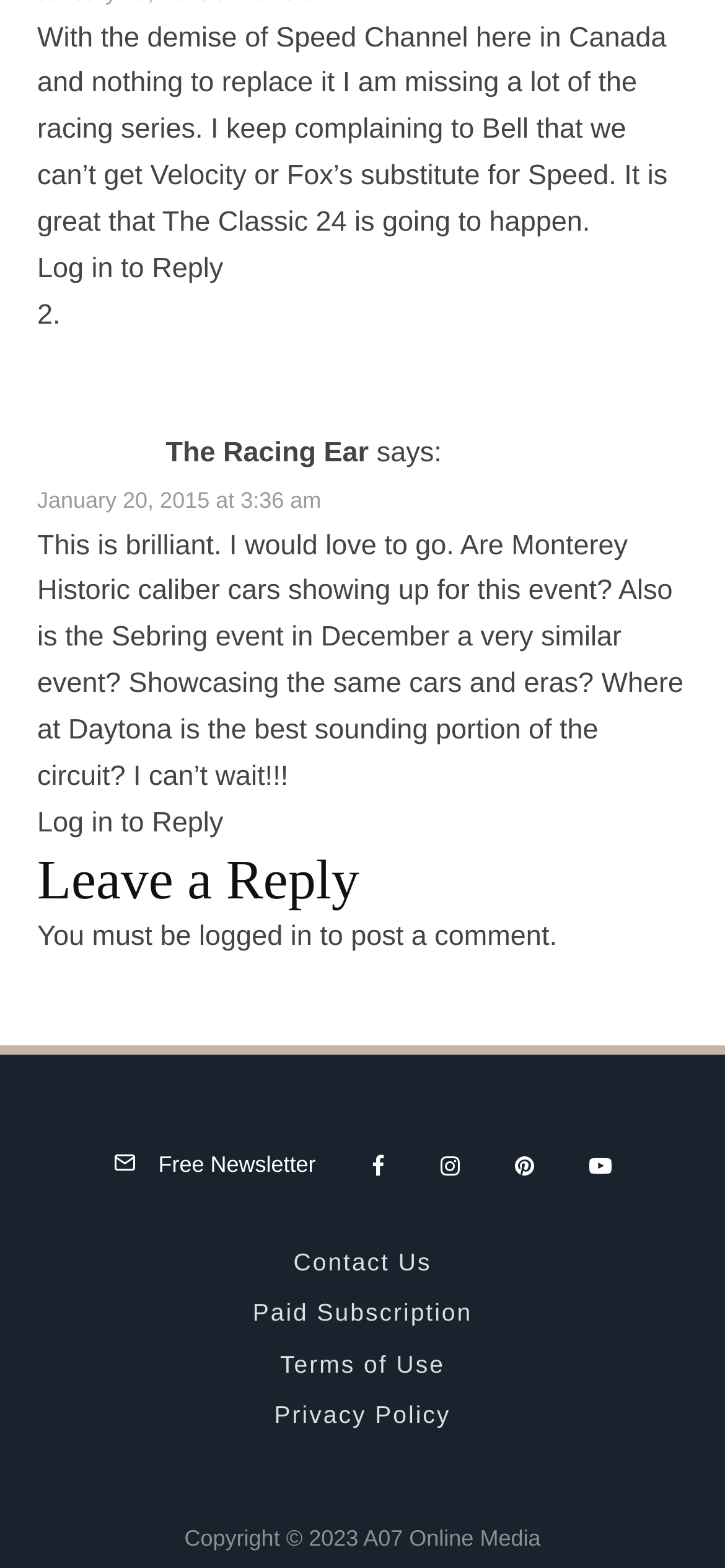Based on the element description Log in to Reply, identify the bounding box of the UI element in the given webpage screenshot. The coordinates should be in the format (top-left x, top-left y, bottom-right x, bottom-right y) and must be between 0 and 1.

[0.051, 0.161, 0.308, 0.181]